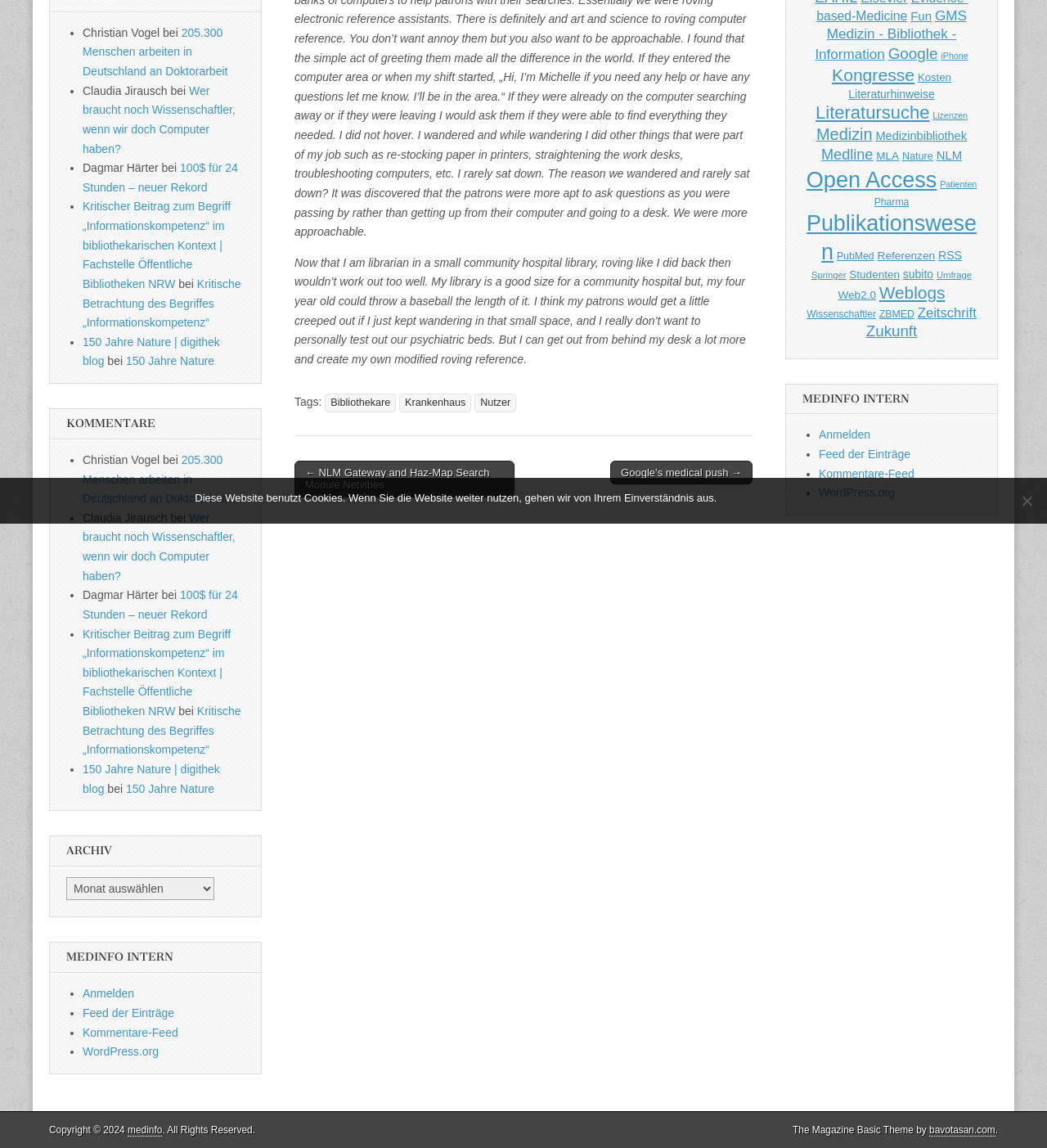Locate the bounding box of the UI element based on this description: "Feed der Einträge". Provide four float numbers between 0 and 1 as [left, top, right, bottom].

[0.079, 0.877, 0.166, 0.888]